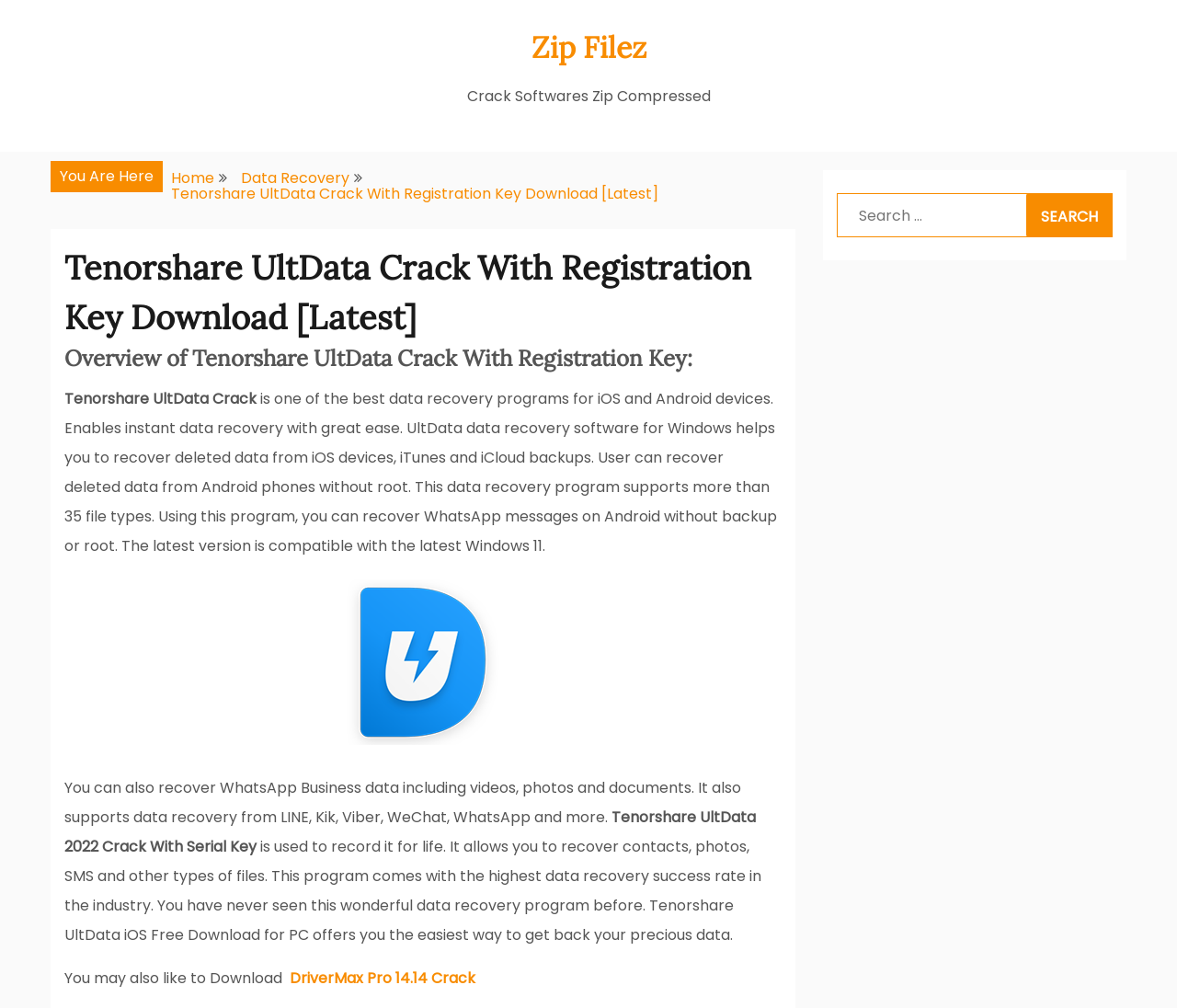How many file types does the program support?
Using the image, give a concise answer in the form of a single word or short phrase.

More than 35